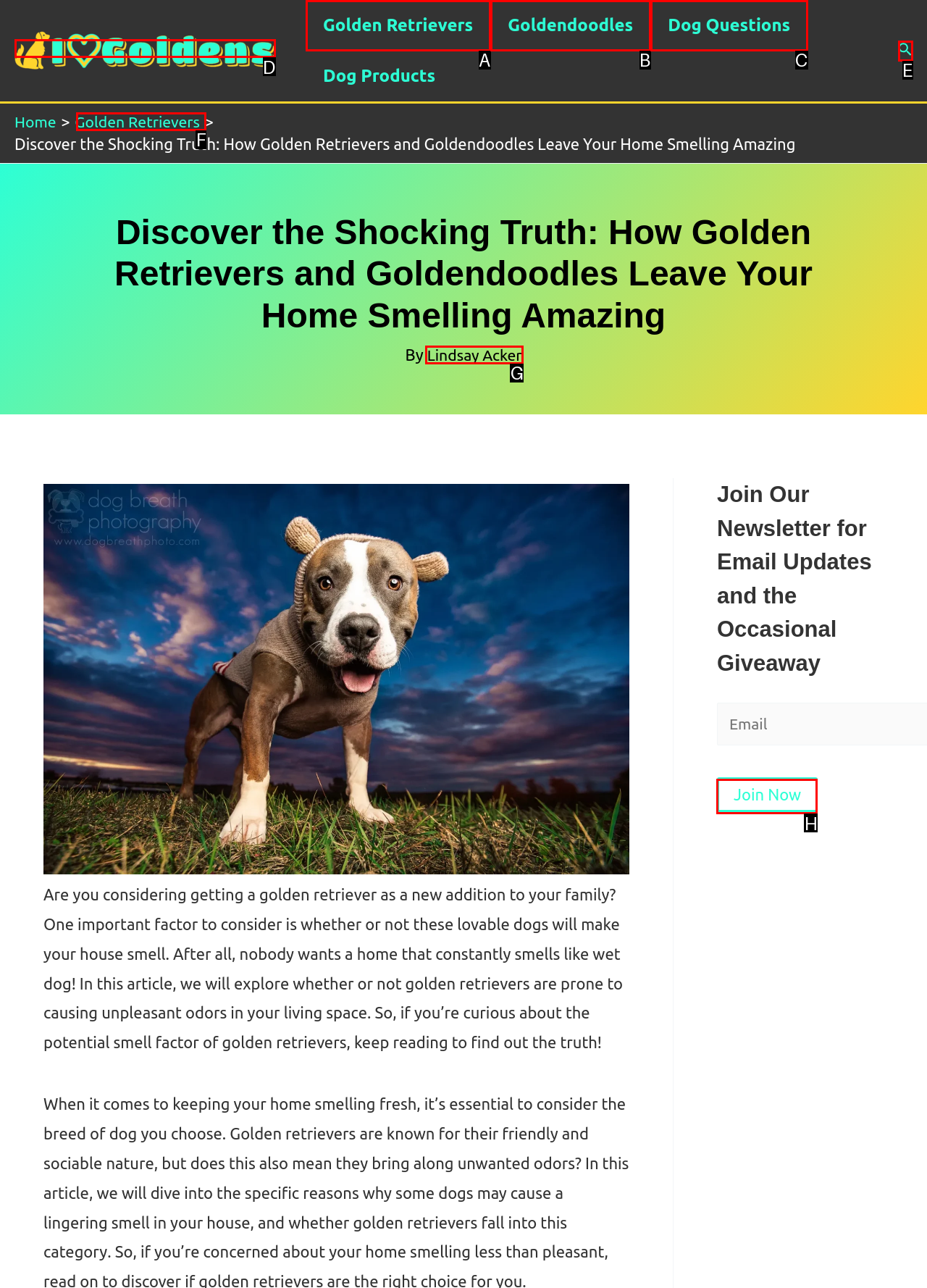Specify the letter of the UI element that should be clicked to achieve the following: Join the newsletter
Provide the corresponding letter from the choices given.

H